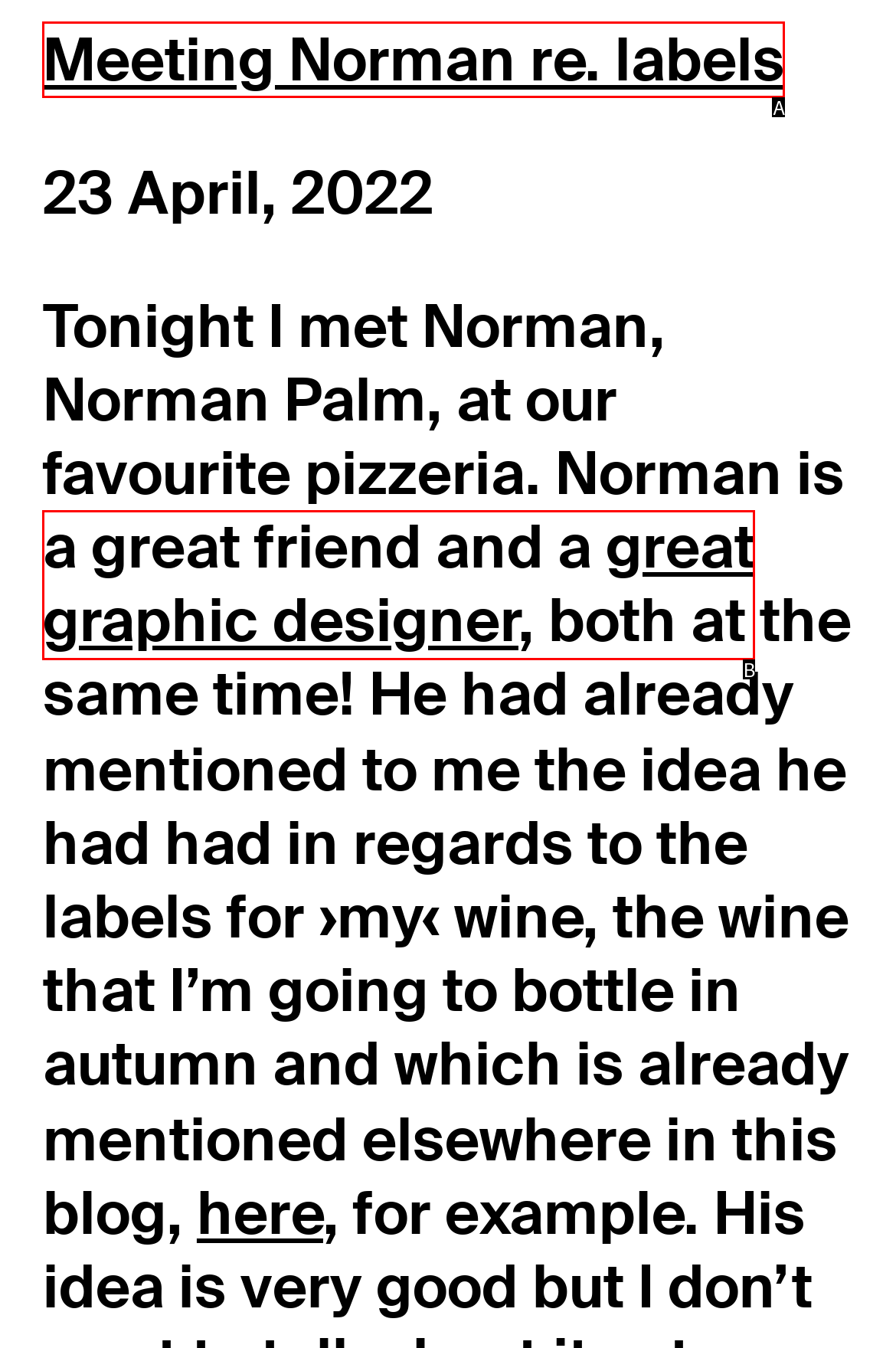Determine the HTML element that best matches this description: Meeting Norman re. labels from the given choices. Respond with the corresponding letter.

A